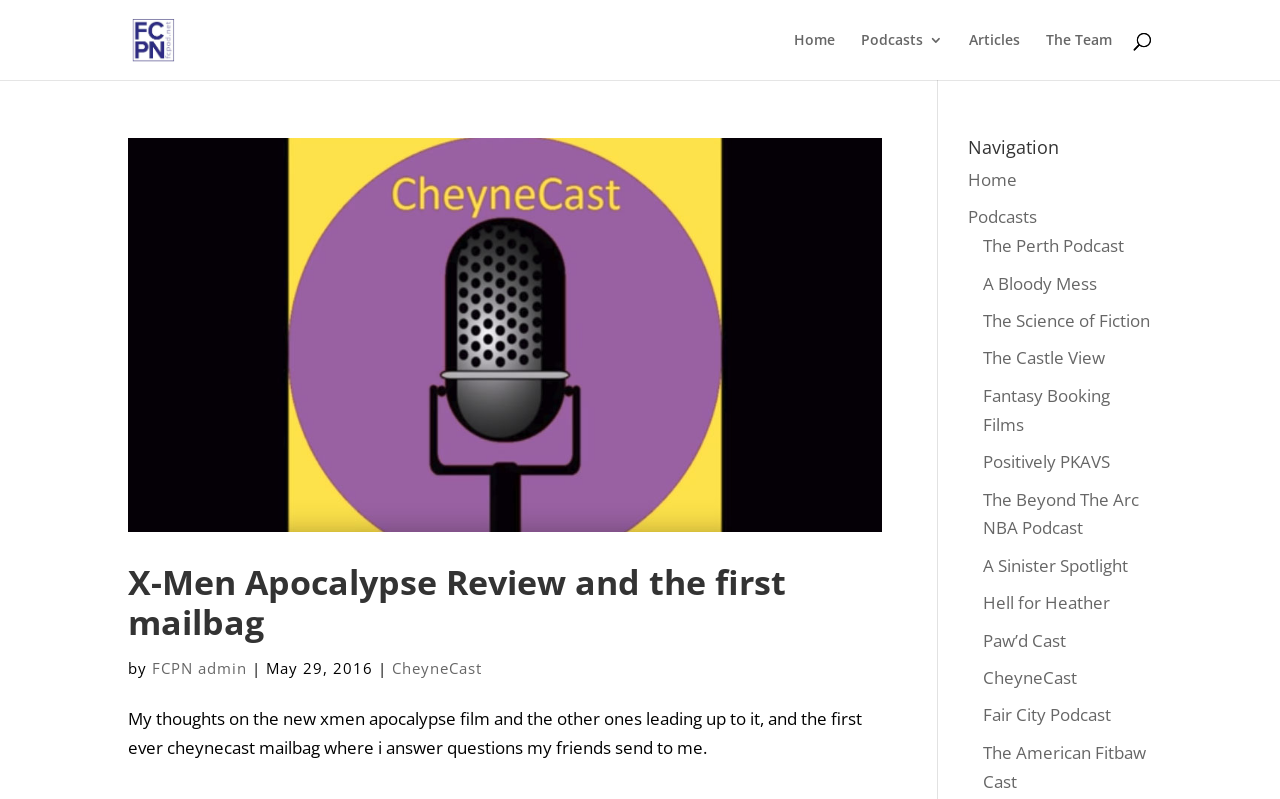Using the element description The American Fitbaw Cast, predict the bounding box coordinates for the UI element. Provide the coordinates in (top-left x, top-left y, bottom-right x, bottom-right y) format with values ranging from 0 to 1.

[0.768, 0.927, 0.895, 0.992]